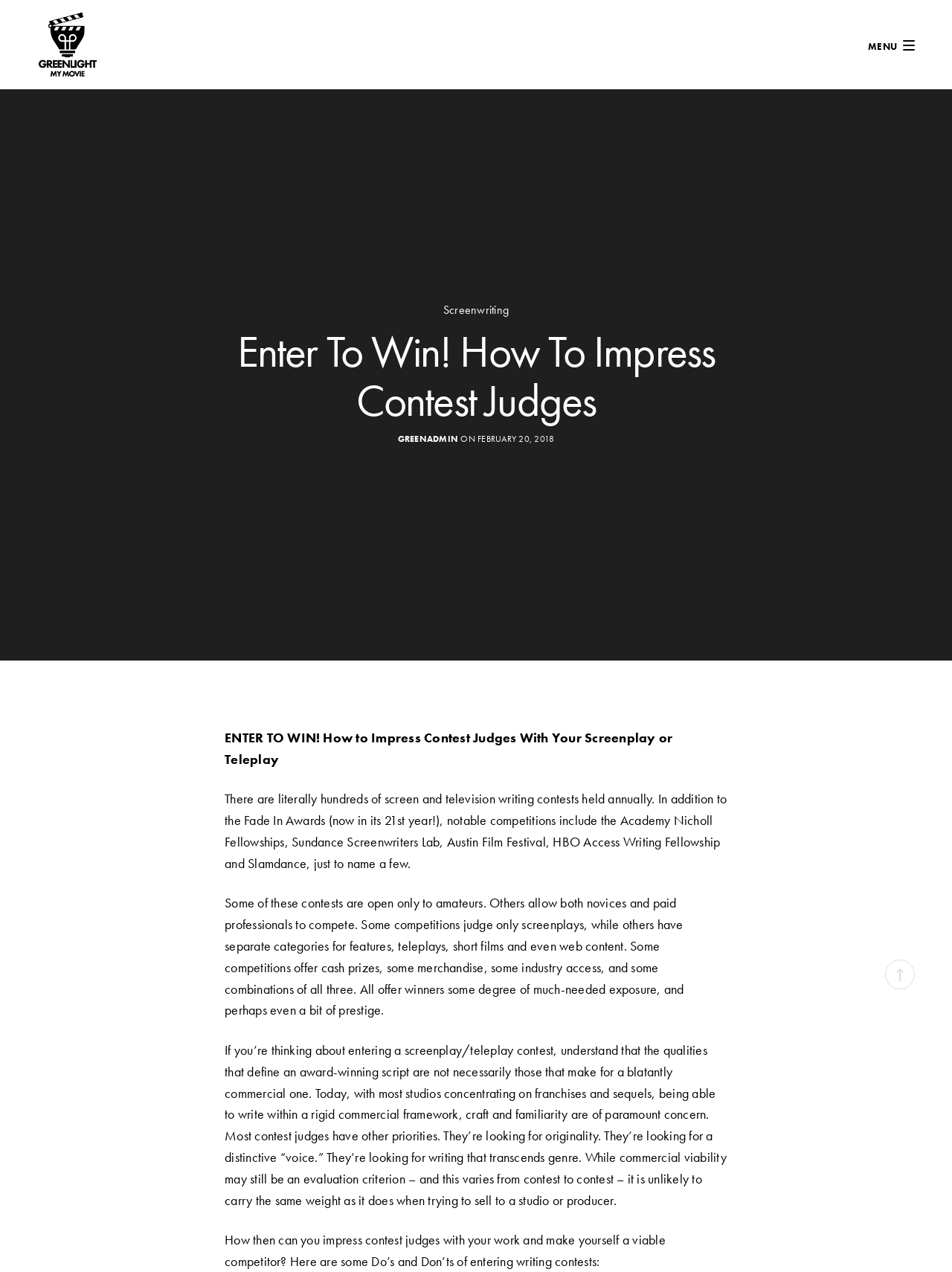Find the headline of the webpage and generate its text content.

Enter To Win! How To Impress Contest Judges